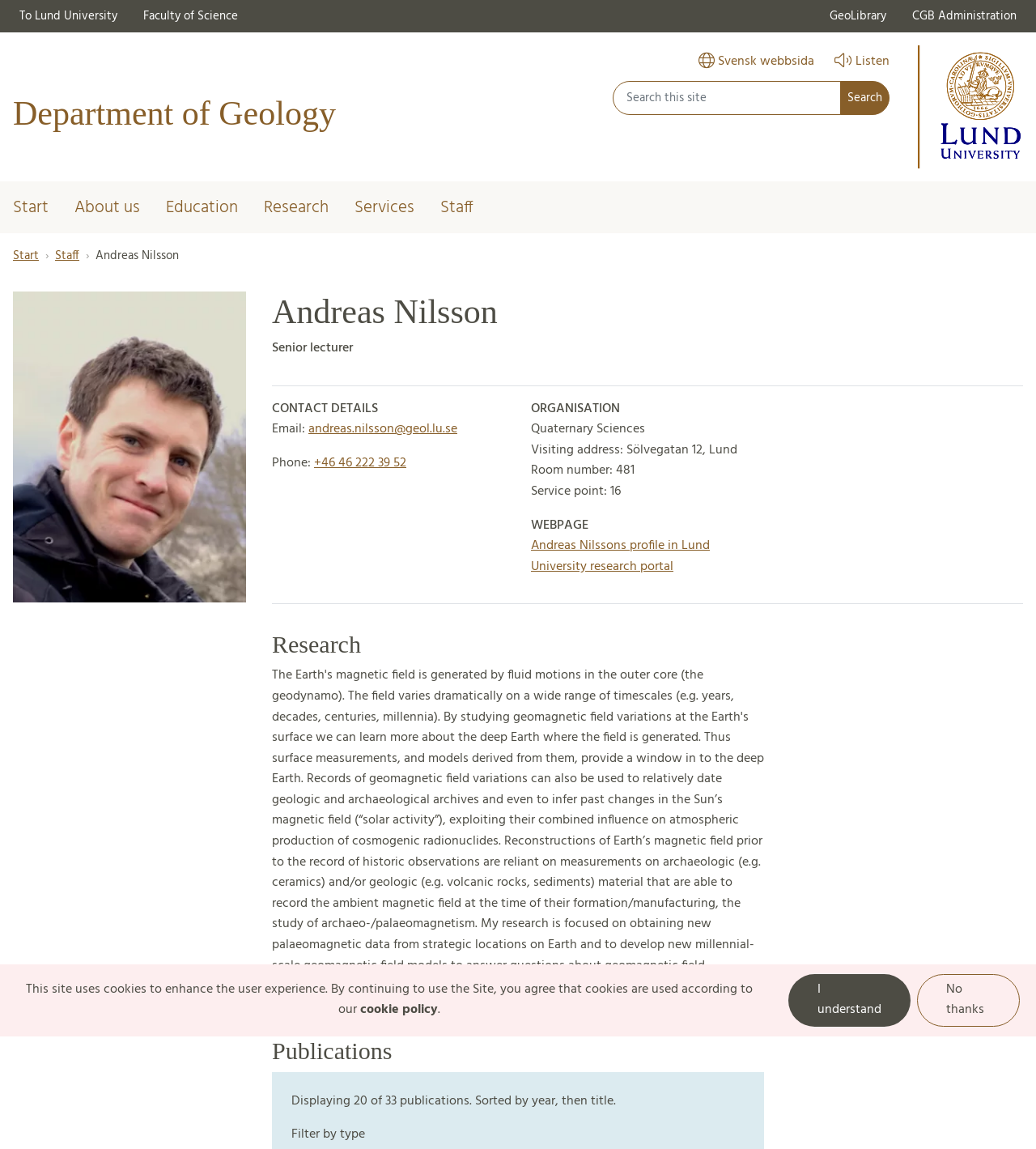What is the phone number of Andreas Nilsson?
Please provide a comprehensive answer based on the information in the image.

I found the answer by looking at the 'CONTACT DETAILS' section, where it says 'Phone:' followed by the phone number.